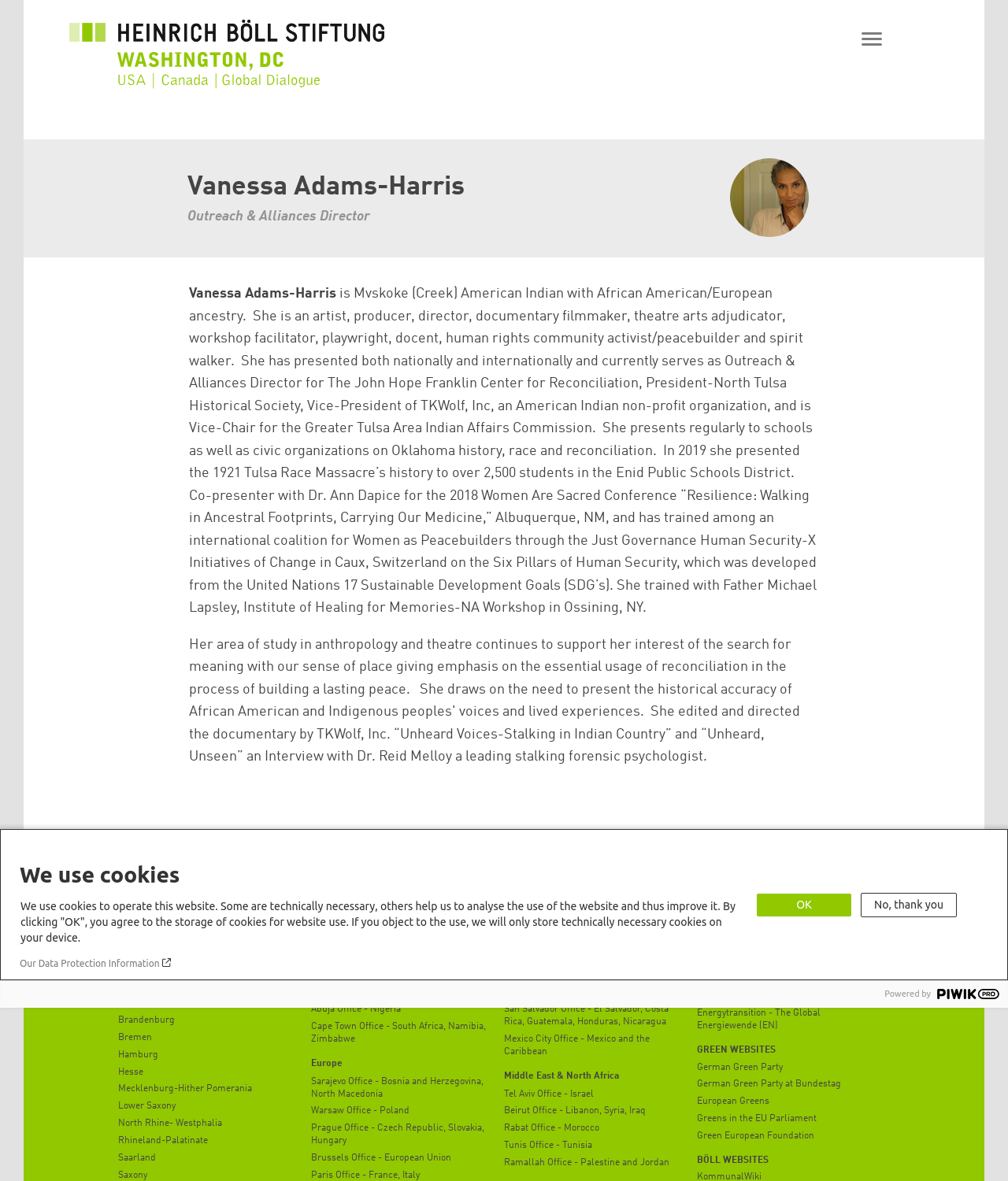Specify the bounding box coordinates of the element's area that should be clicked to execute the given instruction: "View Vanessa Adams-Harris's profile". The coordinates should be four float numbers between 0 and 1, i.e., [left, top, right, bottom].

[0.186, 0.147, 0.461, 0.17]